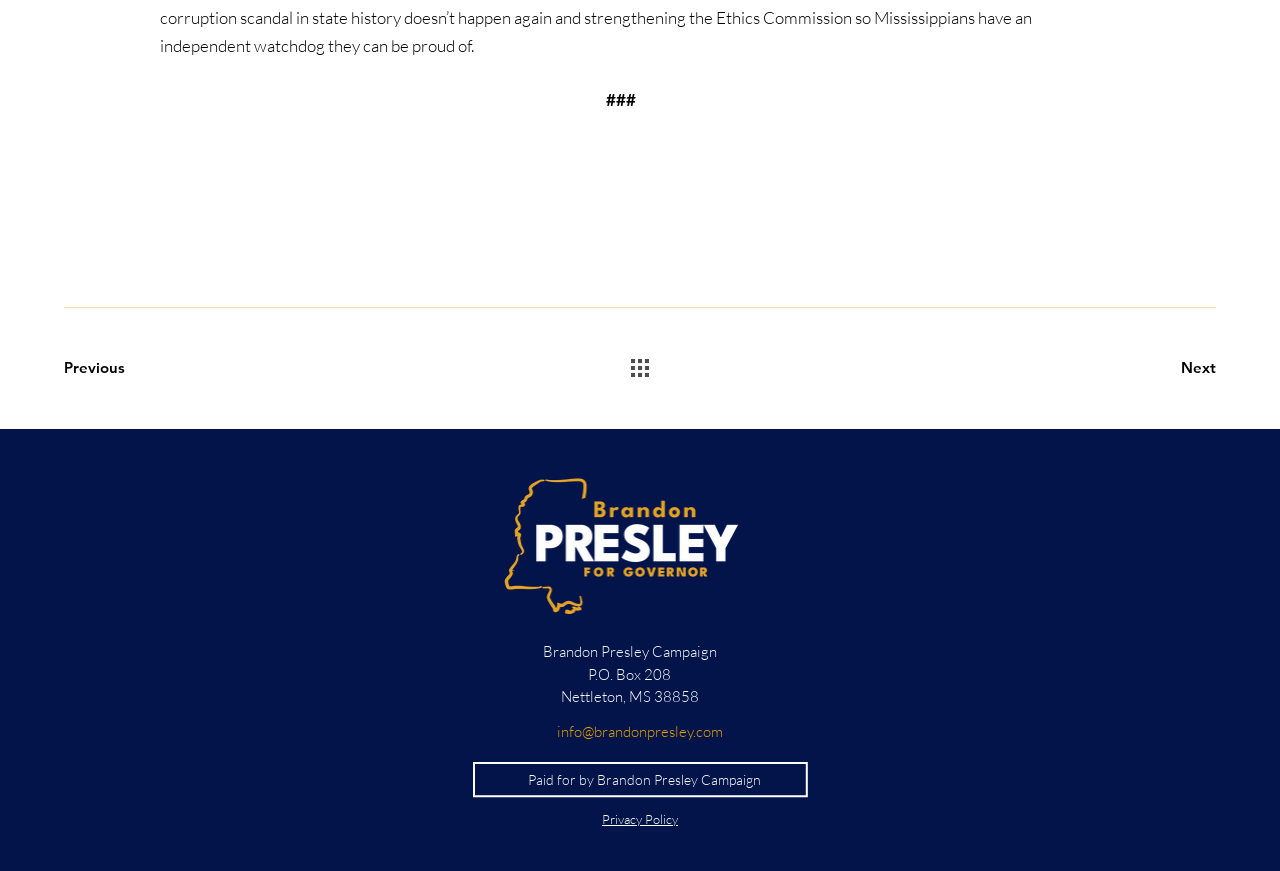Please determine the bounding box coordinates for the UI element described as: "Privacy Policy".

[0.47, 0.931, 0.53, 0.949]